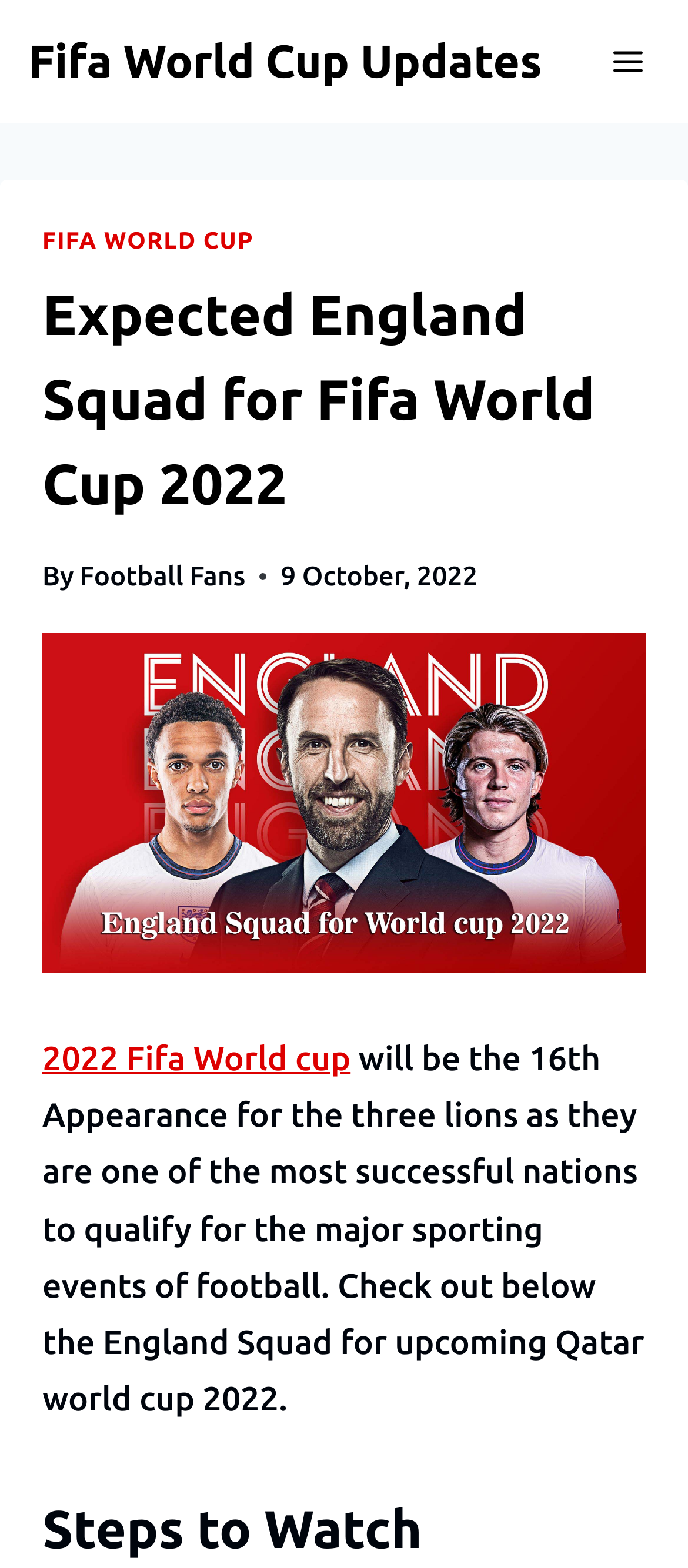Look at the image and write a detailed answer to the question: 
What is the topic of the article?

The topic of the article is the England Squad for the upcoming Fifa World Cup 2022, as mentioned in the heading and the static text.